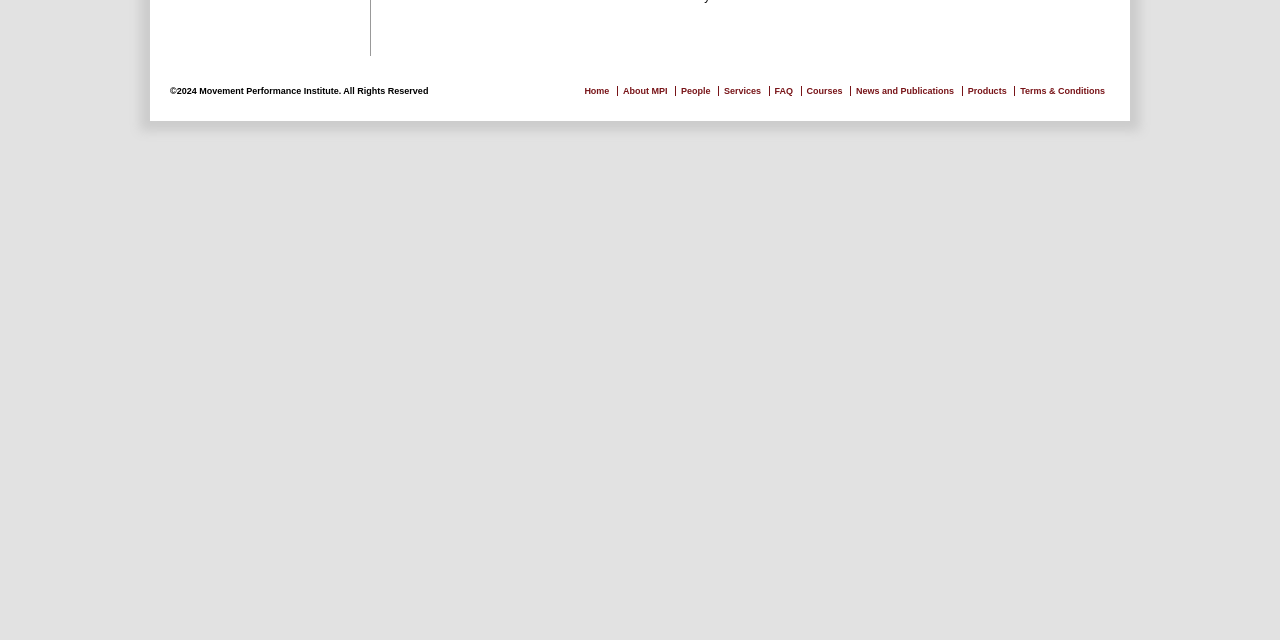Locate the bounding box of the UI element defined by this description: "News and Publications". The coordinates should be given as four float numbers between 0 and 1, formatted as [left, top, right, bottom].

[0.669, 0.135, 0.745, 0.15]